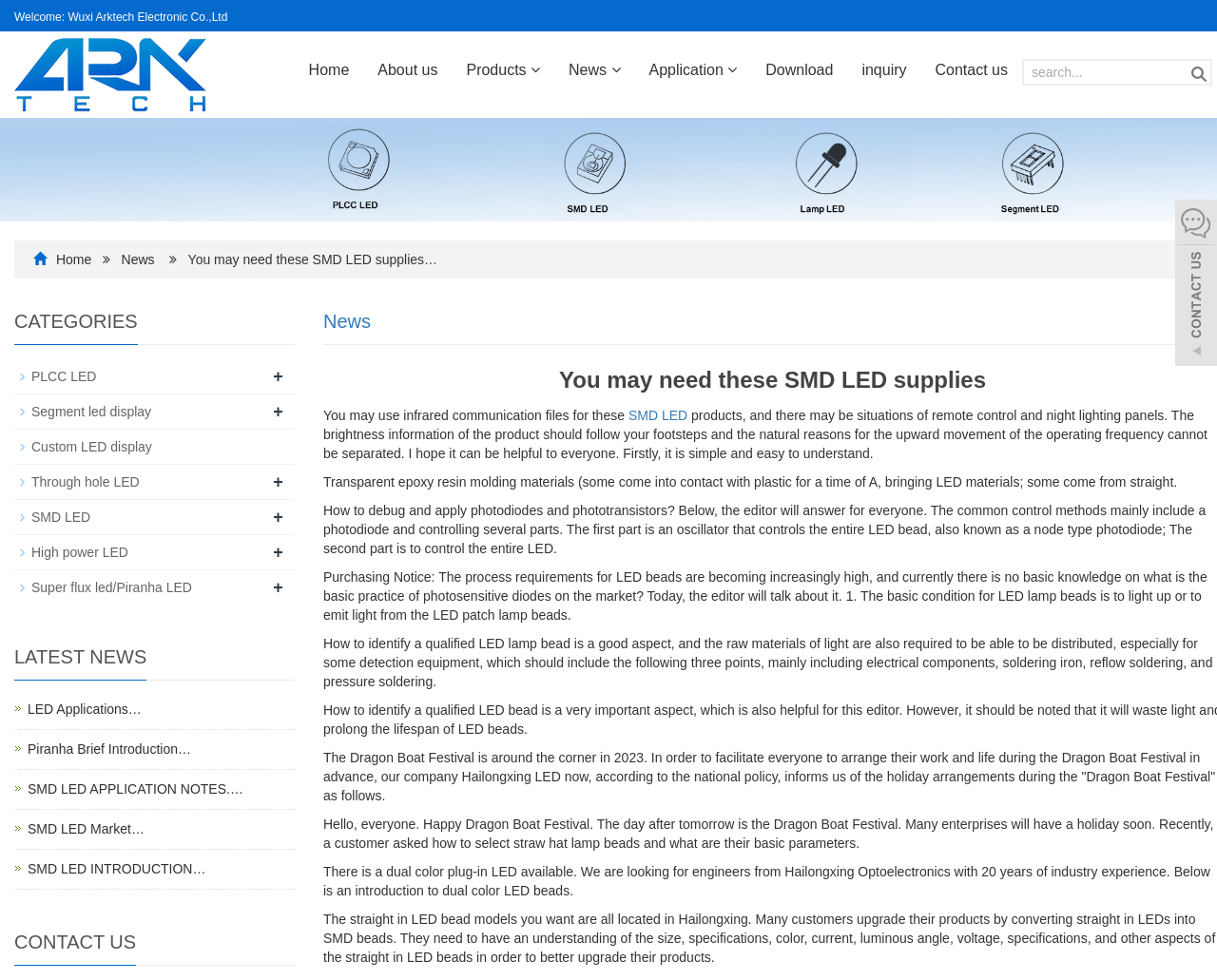Please determine the bounding box coordinates for the UI element described as: "News".

[0.456, 0.033, 0.521, 0.111]